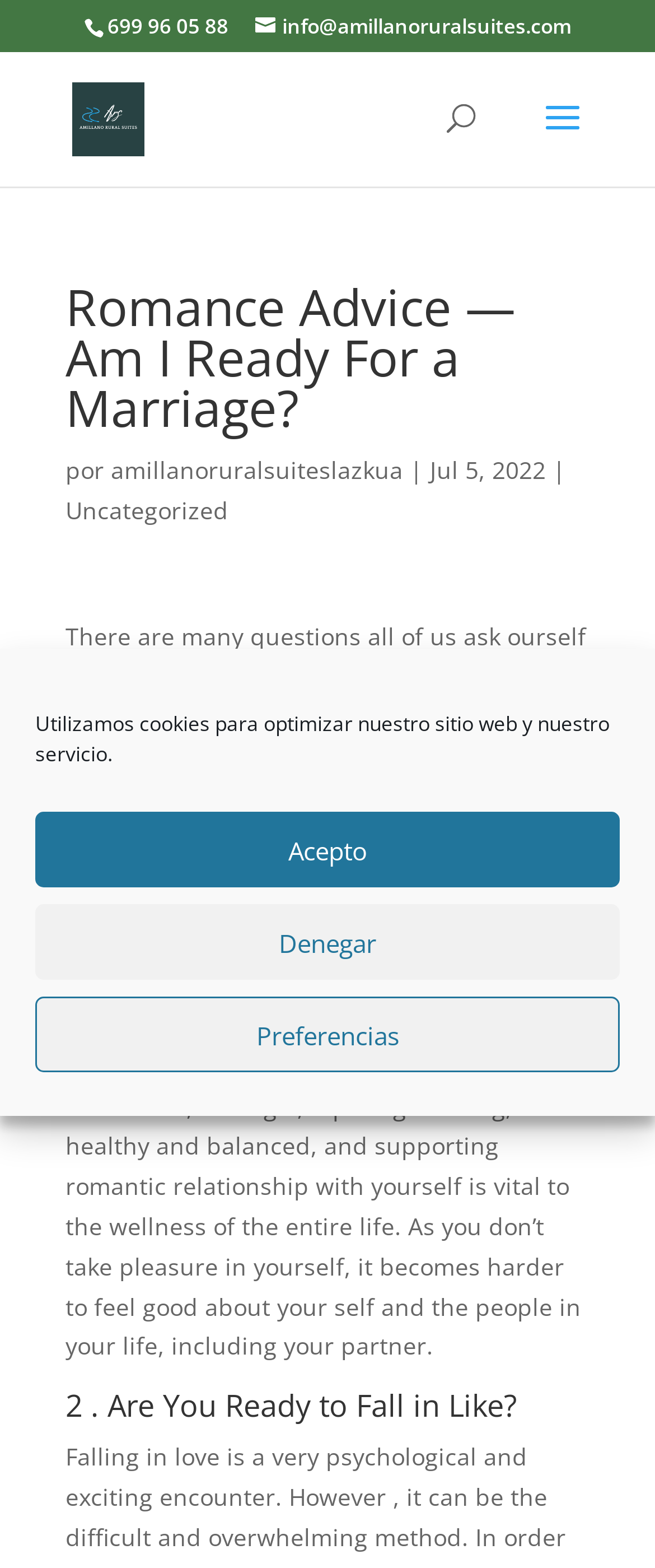Please find the bounding box coordinates of the element that must be clicked to perform the given instruction: "go to the contact page". The coordinates should be four float numbers from 0 to 1, i.e., [left, top, right, bottom].

[0.39, 0.008, 0.872, 0.026]